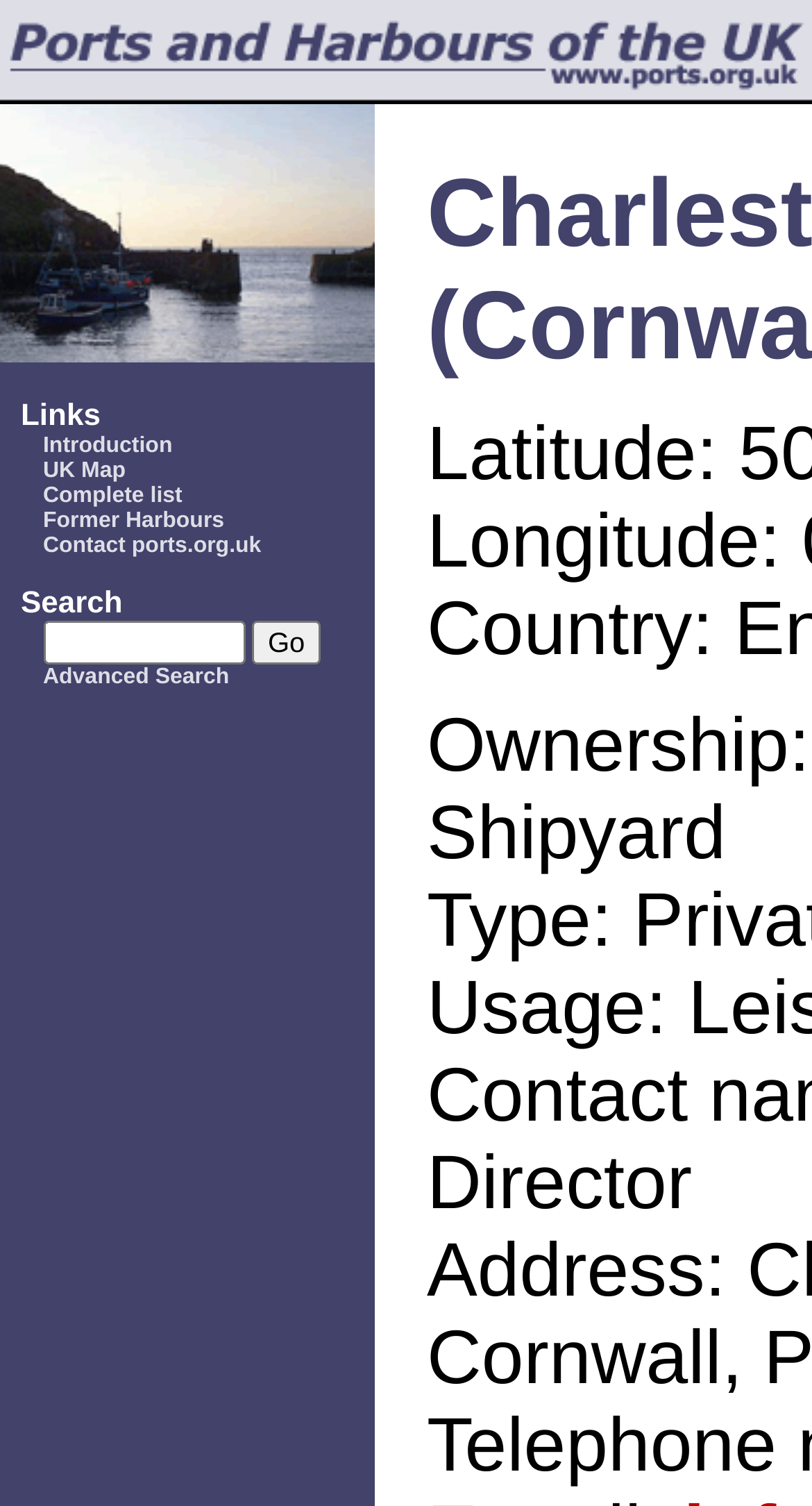Is the textbox required?
Using the image as a reference, answer the question with a short word or phrase.

No